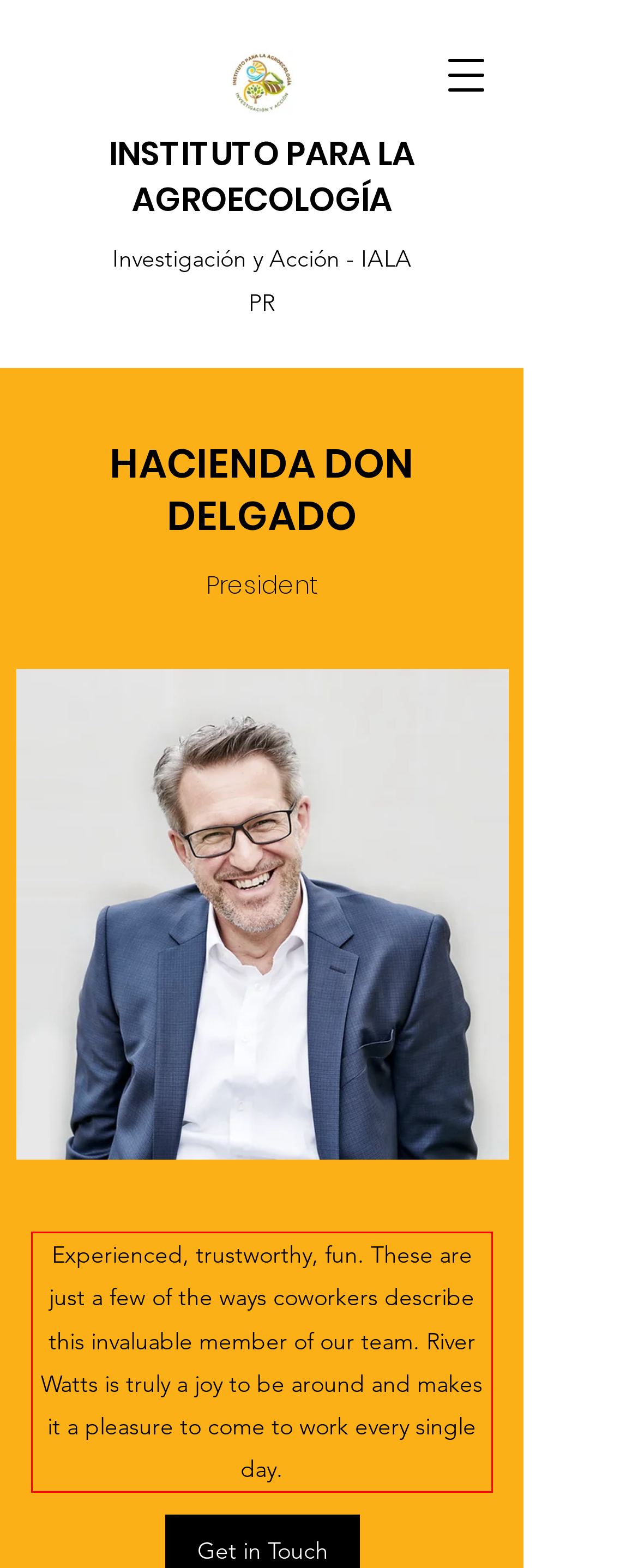Using the provided webpage screenshot, recognize the text content in the area marked by the red bounding box.

Experienced, trustworthy, fun. These are just a few of the ways coworkers describe this invaluable member of our team. River Watts is truly a joy to be around and makes it a pleasure to come to work every single day.